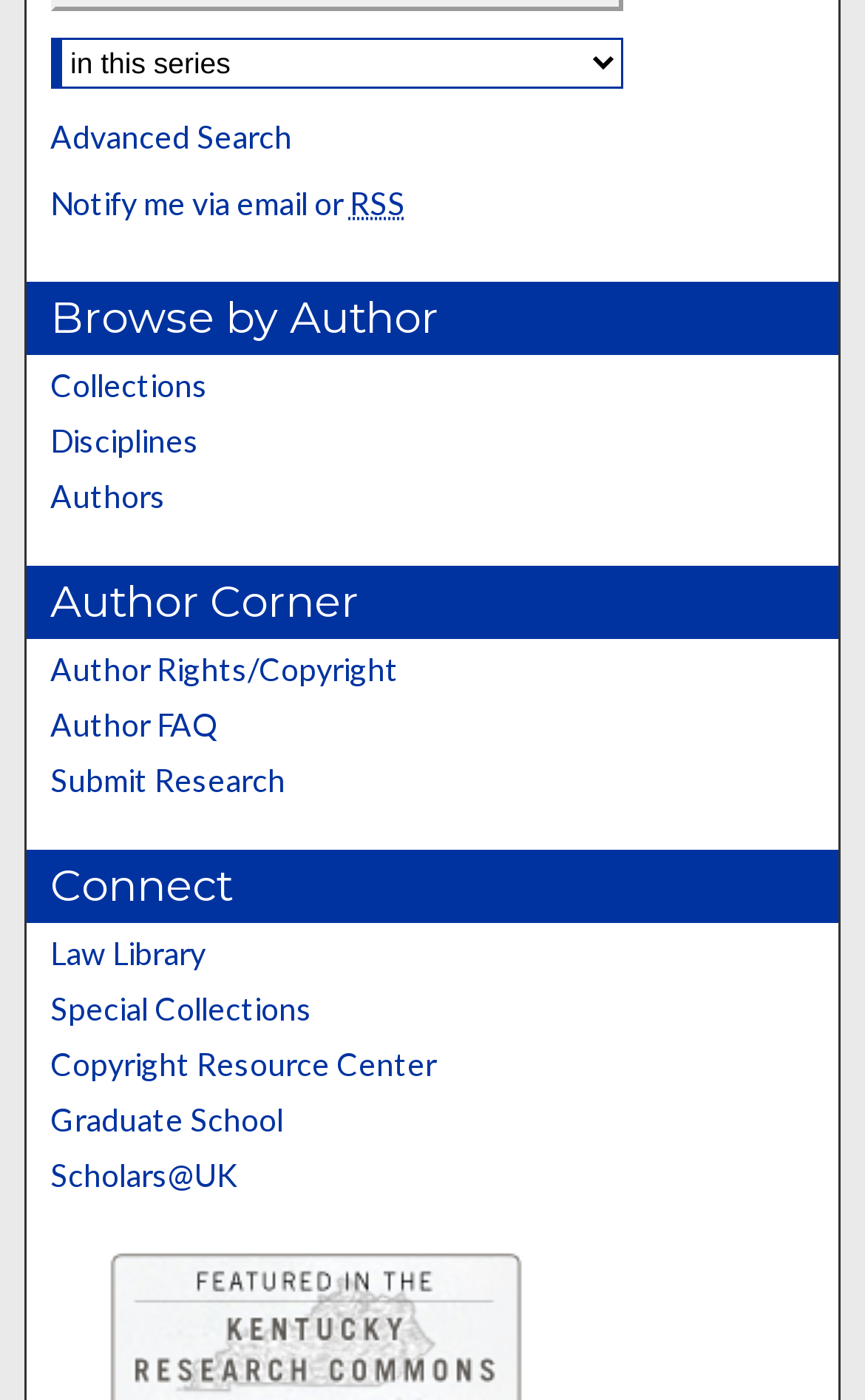Identify the bounding box coordinates of the clickable region to carry out the given instruction: "Submit research".

[0.058, 0.506, 0.942, 0.533]